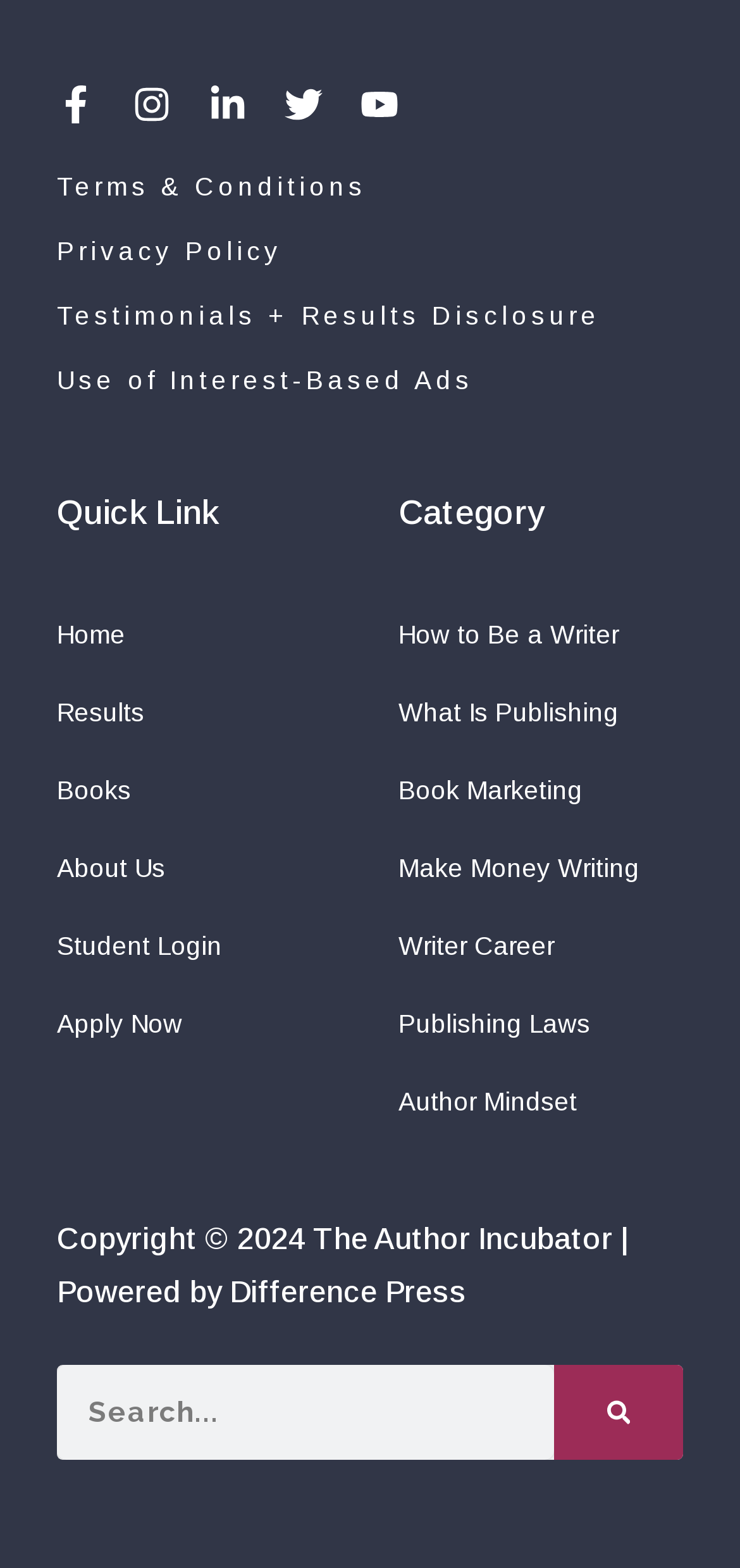Find and specify the bounding box coordinates that correspond to the clickable region for the instruction: "Read Terms & Conditions".

[0.077, 0.106, 0.923, 0.135]